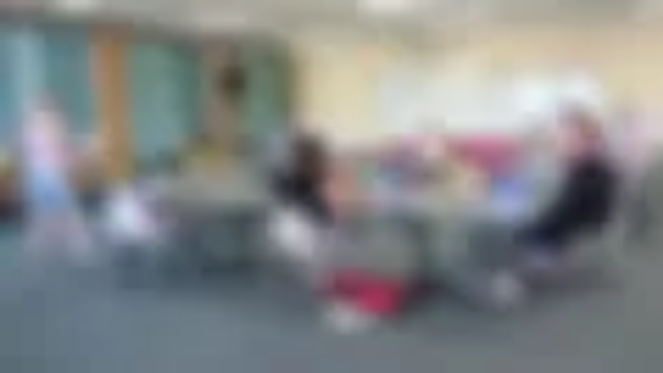Can accommodations be arranged for attendees?
Please respond to the question with as much detail as possible.

According to the caption, accommodations can be arranged on-site, adding to the convenience for attendees, which suggests that the college provides facilities for participants to stay overnight if needed.